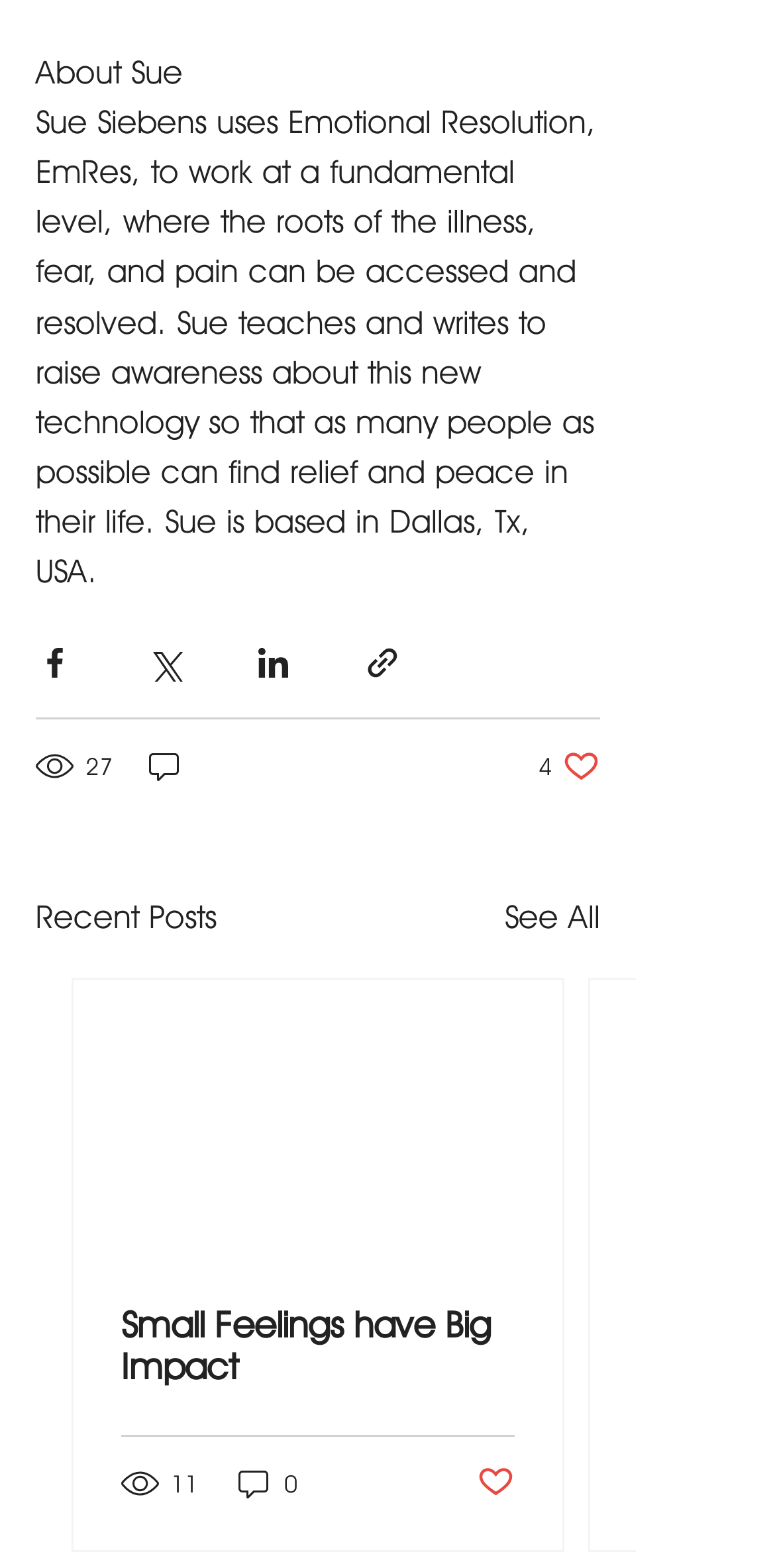What is the location of Sue Siebens?
Refer to the image and provide a thorough answer to the question.

According to the StaticText element with the text 'Sue is based in Dallas, Tx, USA.', Sue Siebens is located in Dallas, Texas, USA.